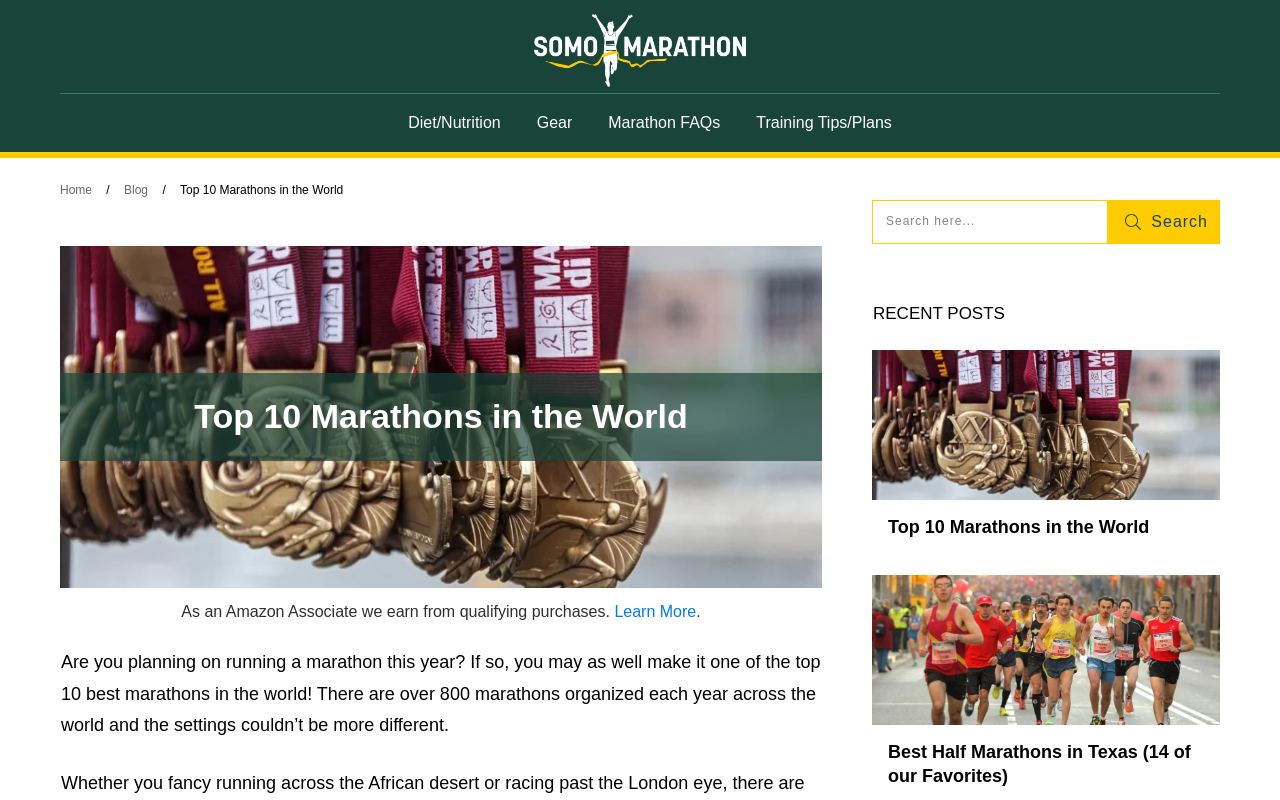Is there a search function on the webpage?
Answer briefly with a single word or phrase based on the image.

Yes